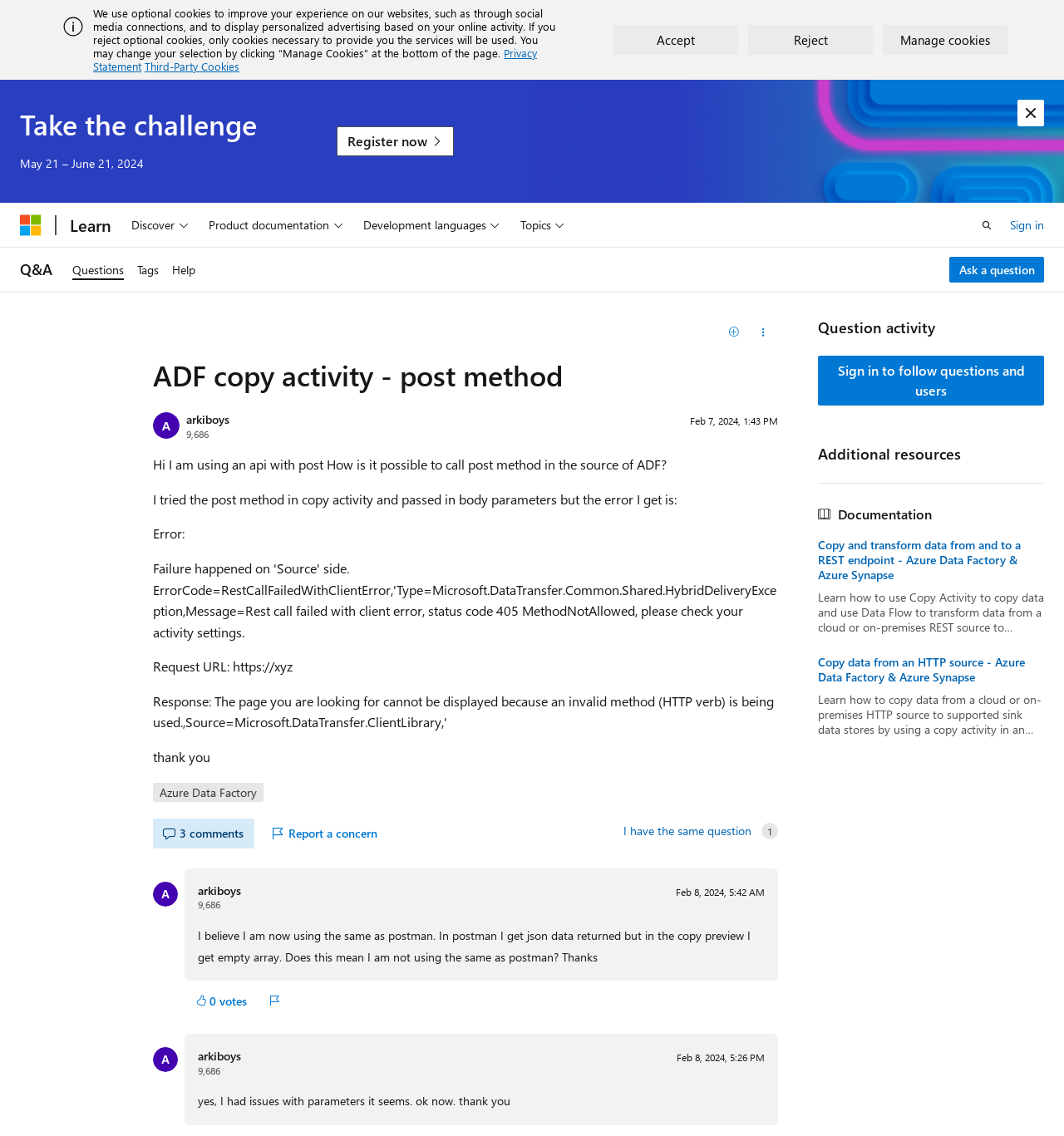How many comments are there on this question?
Based on the visual information, provide a detailed and comprehensive answer.

There are 3 comments on this question, which can be seen by clicking on the '3 comments' button. The comments are from other users who are trying to help the original poster with their question.